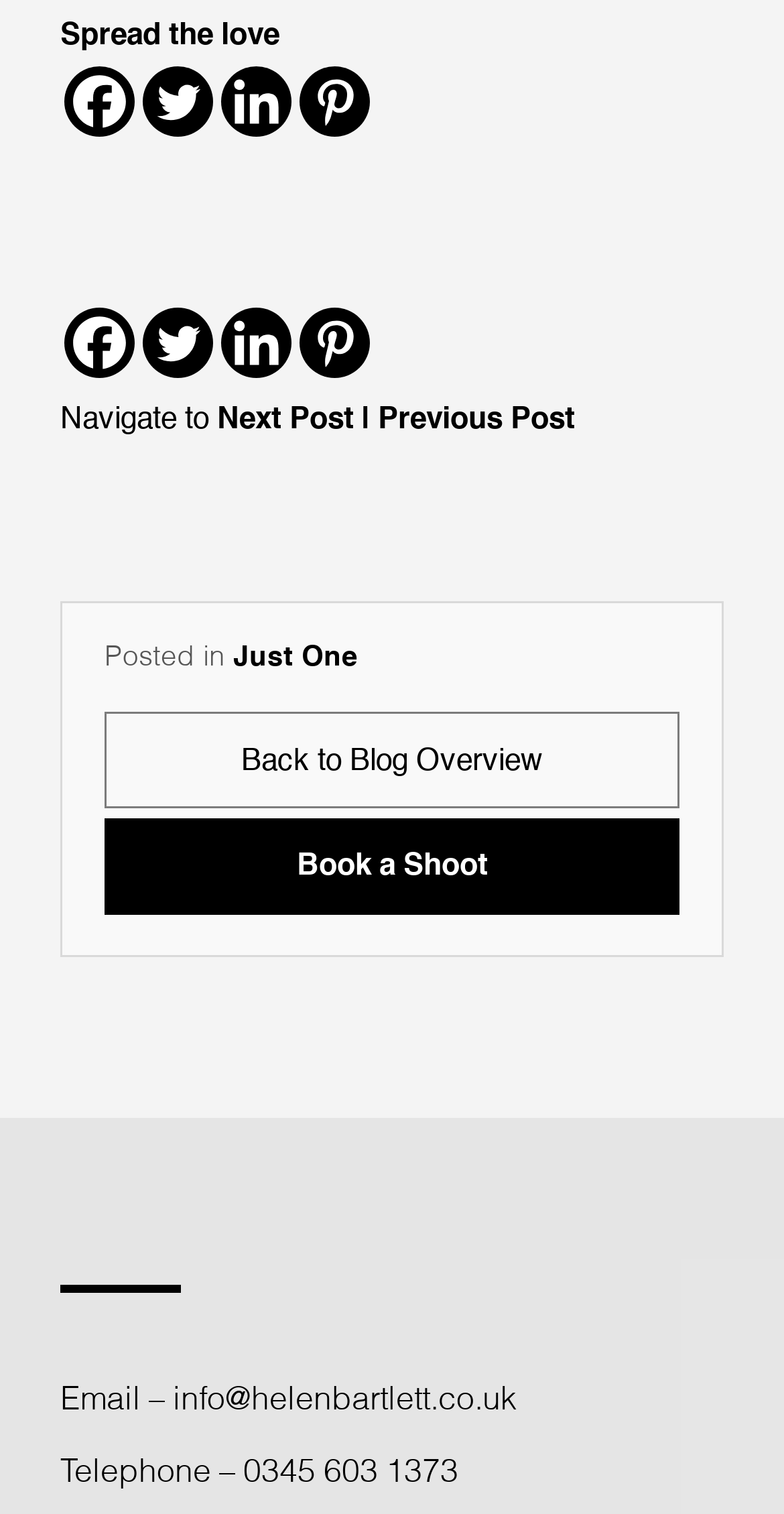Mark the bounding box of the element that matches the following description: "Previous Post".

[0.482, 0.267, 0.733, 0.287]